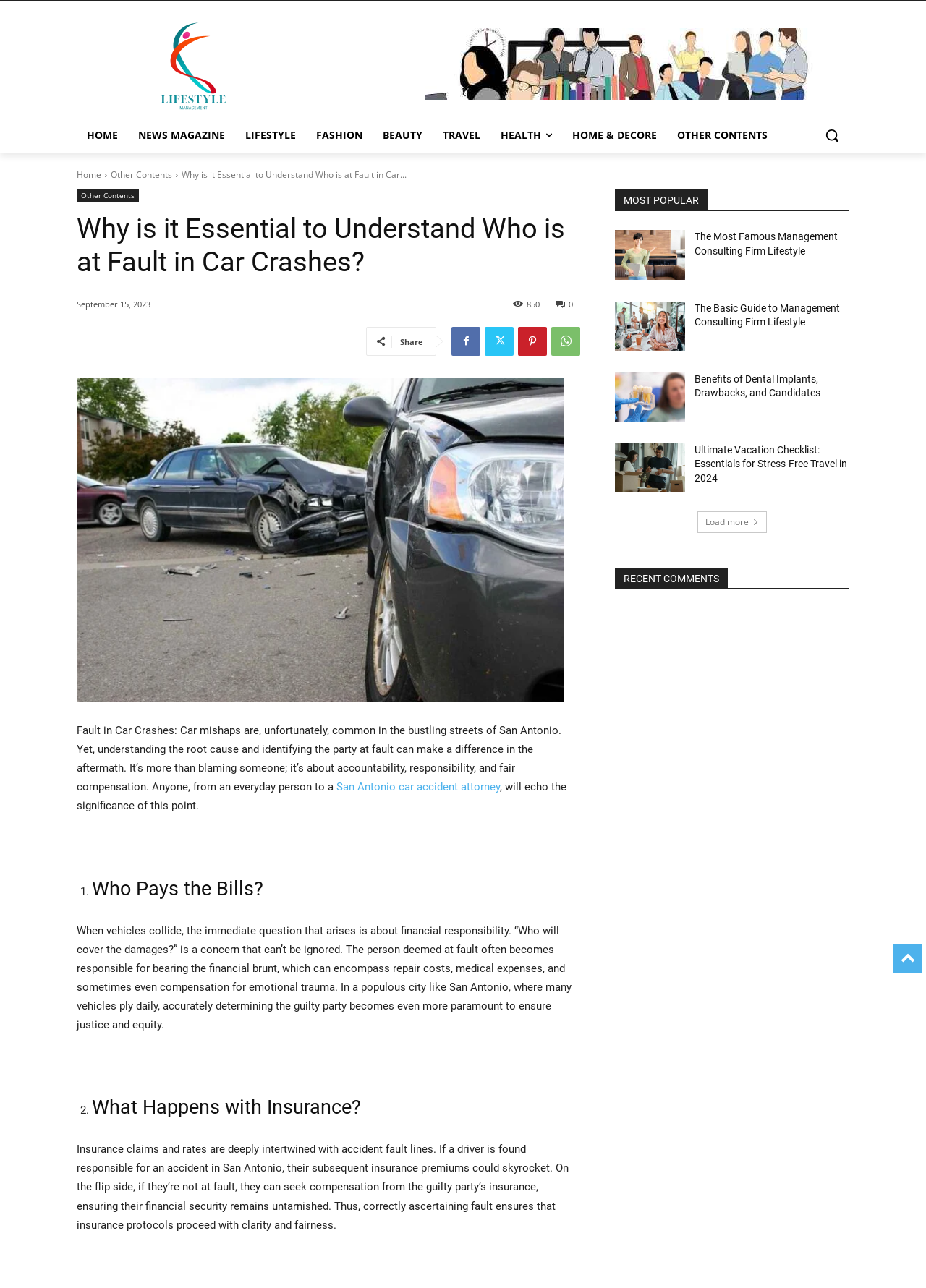Please examine the image and provide a detailed answer to the question: What is the purpose of the 'Search' button?

The 'Search' button is likely used to search for specific content within the website, allowing users to quickly find relevant information.